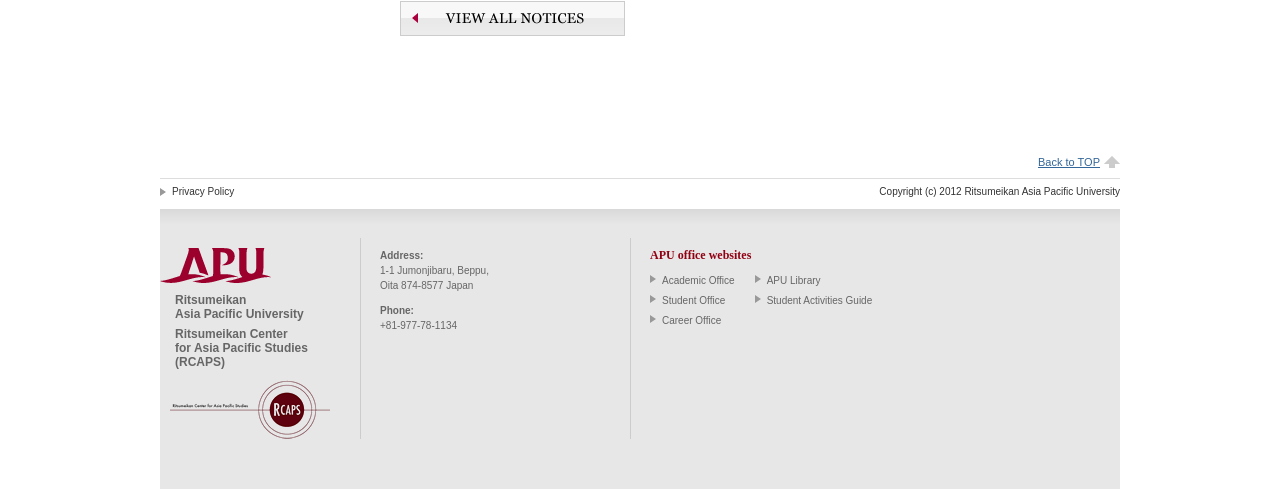Determine the bounding box coordinates in the format (top-left x, top-left y, bottom-right x, bottom-right y). Ensure all values are floating point numbers between 0 and 1. Identify the bounding box of the UI element described by: alt="_RCAPS_EVENT_VIEWALL"

[0.312, 0.127, 0.488, 0.155]